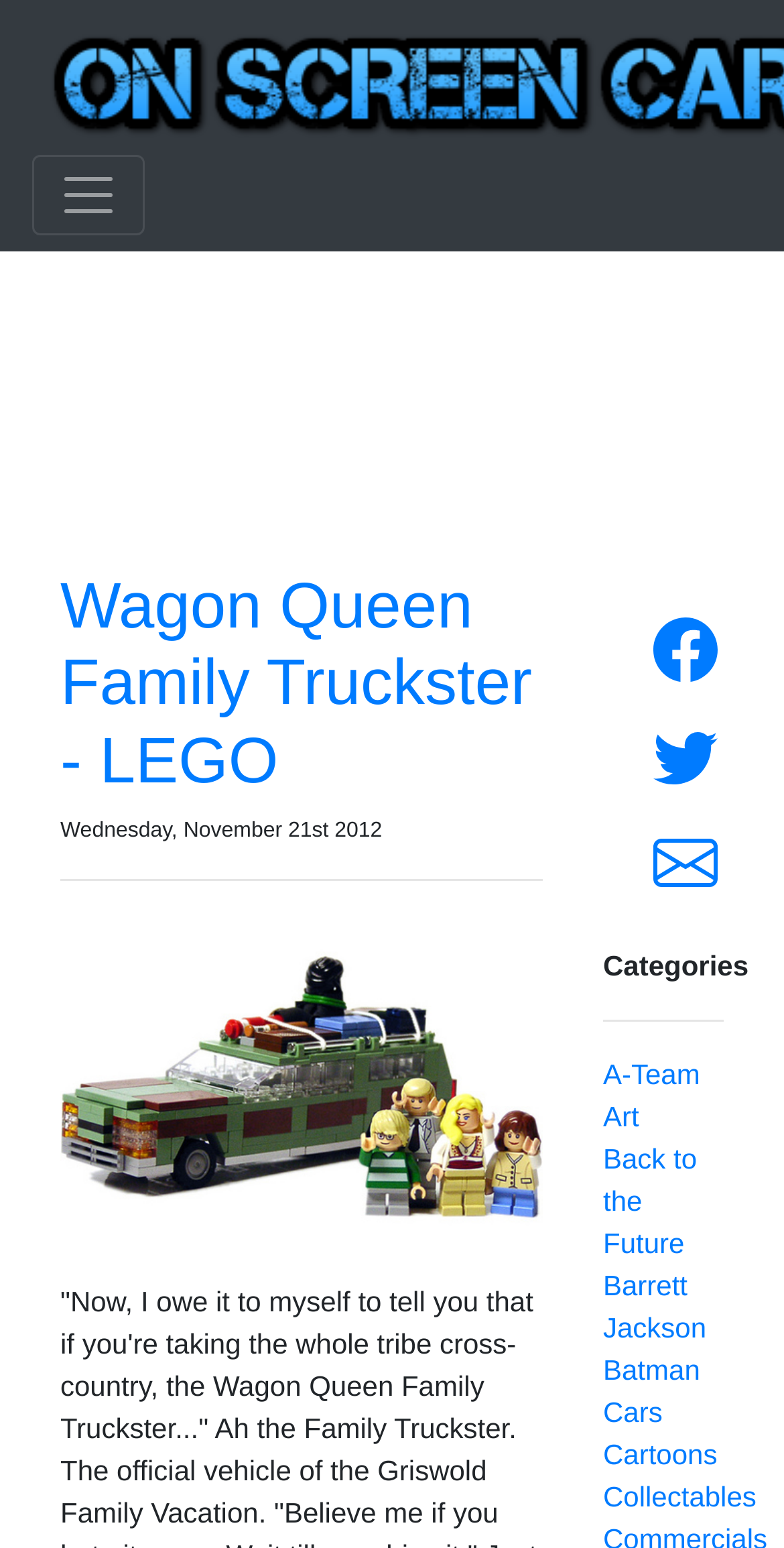Please find and report the bounding box coordinates of the element to click in order to perform the following action: "View Cars category". The coordinates should be expressed as four float numbers between 0 and 1, in the format [left, top, right, bottom].

[0.769, 0.902, 0.845, 0.922]